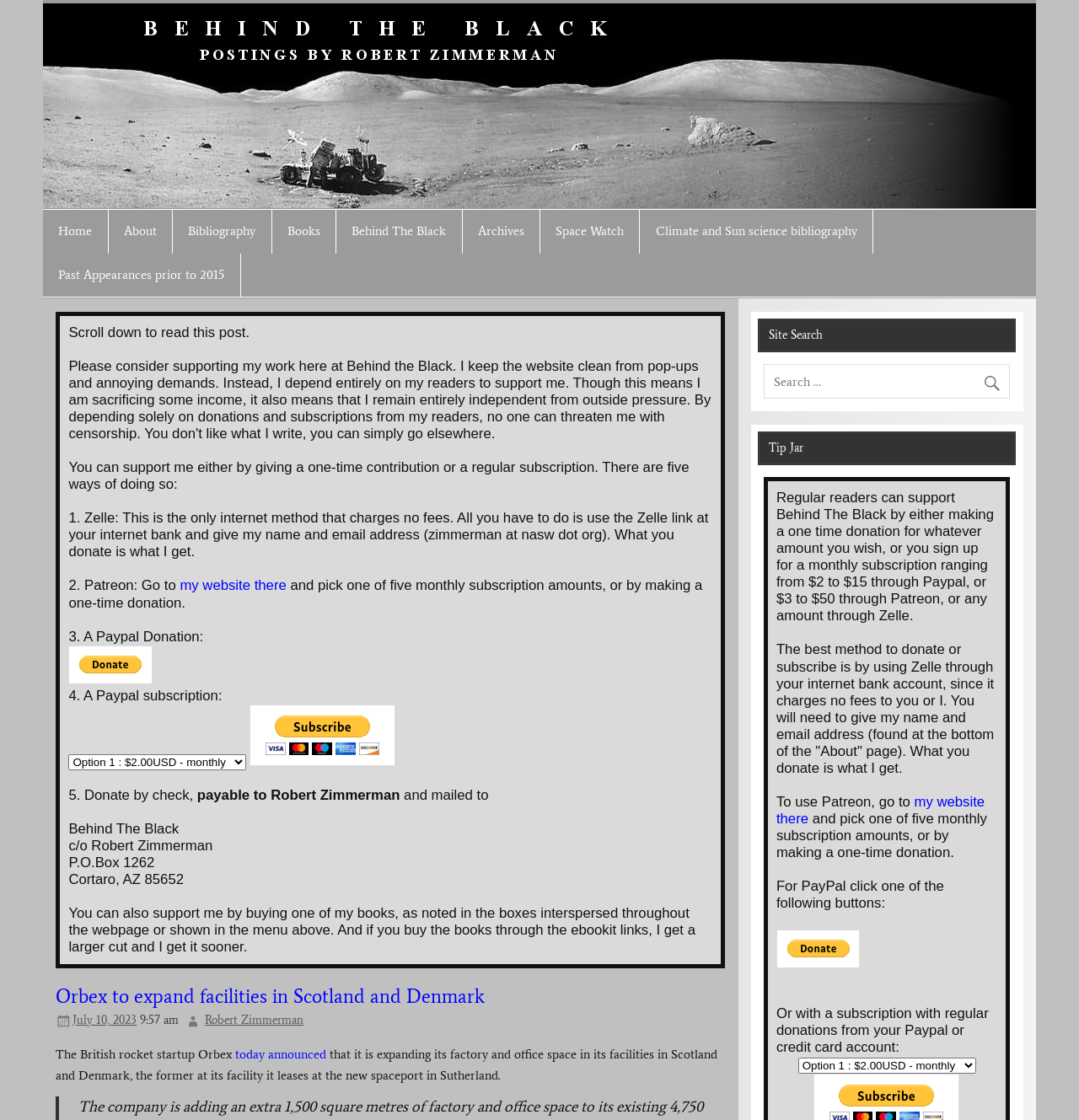Pinpoint the bounding box coordinates of the clickable area needed to execute the instruction: "Click the 'About' link". The coordinates should be specified as four float numbers between 0 and 1, i.e., [left, top, right, bottom].

[0.101, 0.187, 0.159, 0.226]